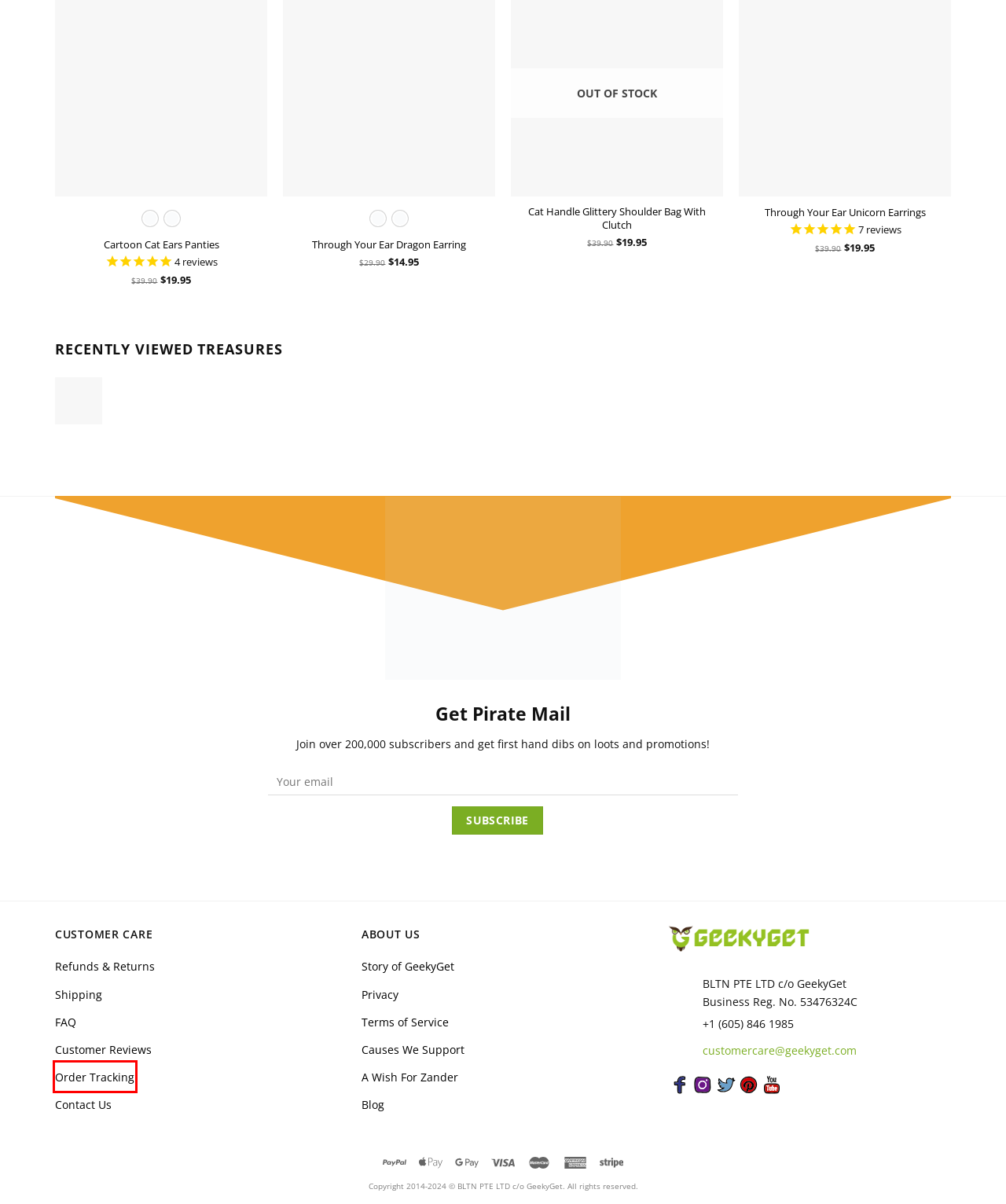You have a screenshot of a webpage where a red bounding box highlights a specific UI element. Identify the description that best matches the resulting webpage after the highlighted element is clicked. The choices are:
A. Order Tracking - GEEKYGET
B. Cat Handle Glittery Shoulder Bag With Clutch - GEEKYGET
C. Through Your Ear Unicorn Earrings - GEEKYGET
D. Terms of Service - GEEKYGET
E. Cartoon Cat Ears Panties - GEEKYGET
F. Shipping - GEEKYGET
G. Contact Us - GEEKYGET
H. A Wish For Zander - GEEKYGET

A